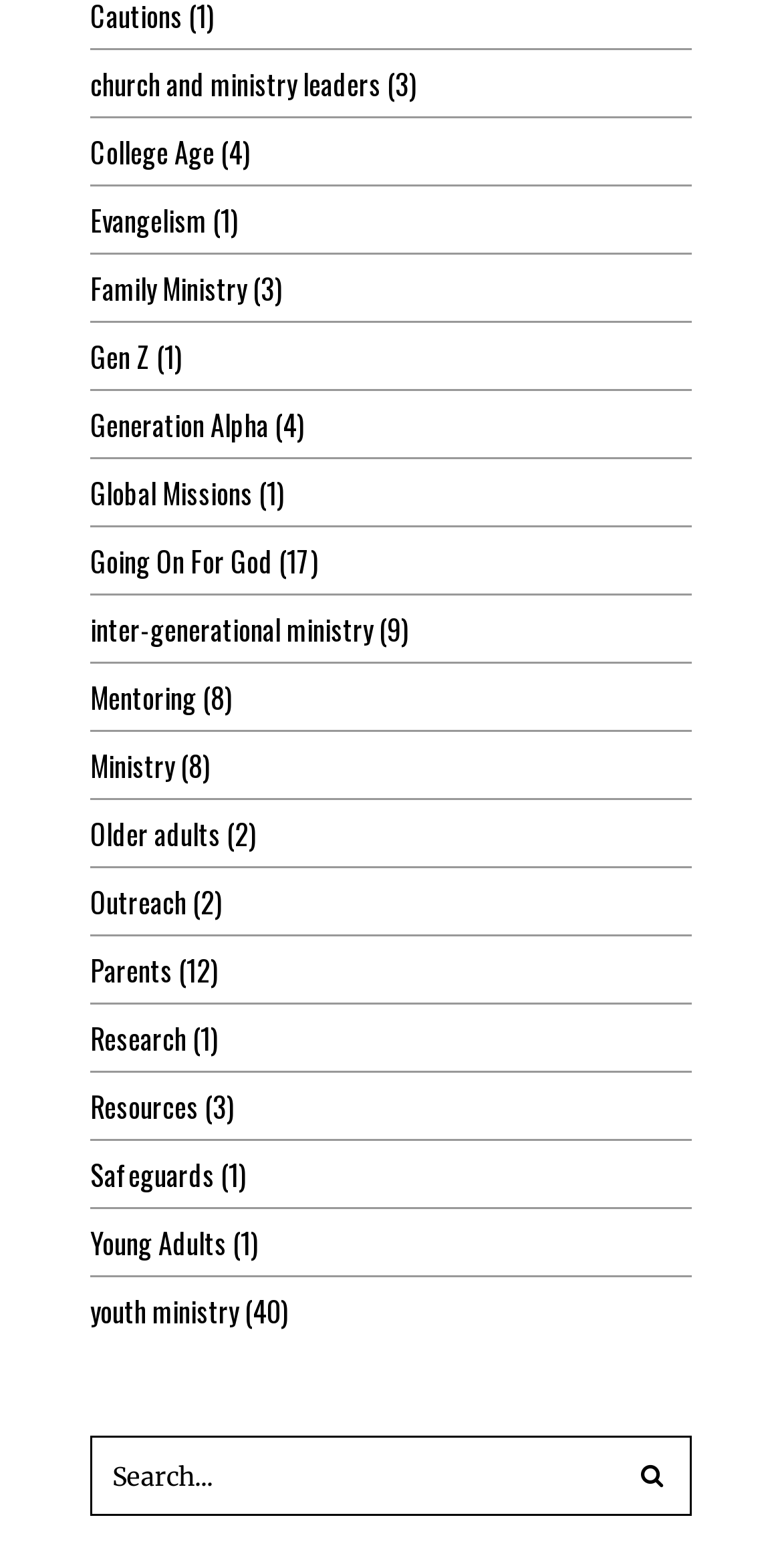Identify the bounding box coordinates of the region that needs to be clicked to carry out this instruction: "Visit 'Global Missions'". Provide these coordinates as four float numbers ranging from 0 to 1, i.e., [left, top, right, bottom].

[0.115, 0.301, 0.323, 0.328]